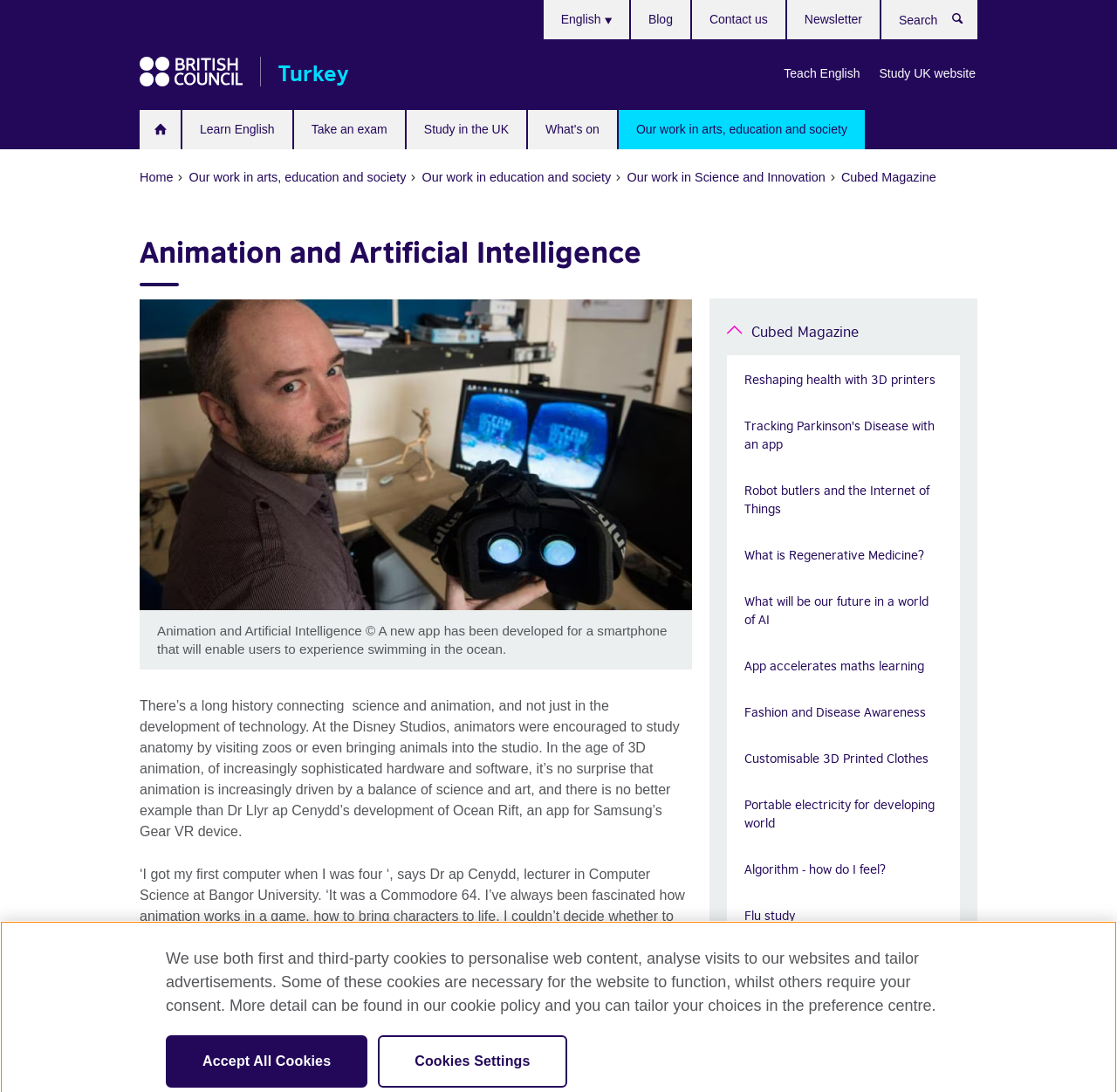Please find and report the primary heading text from the webpage.

Animation and Artificial Intelligence